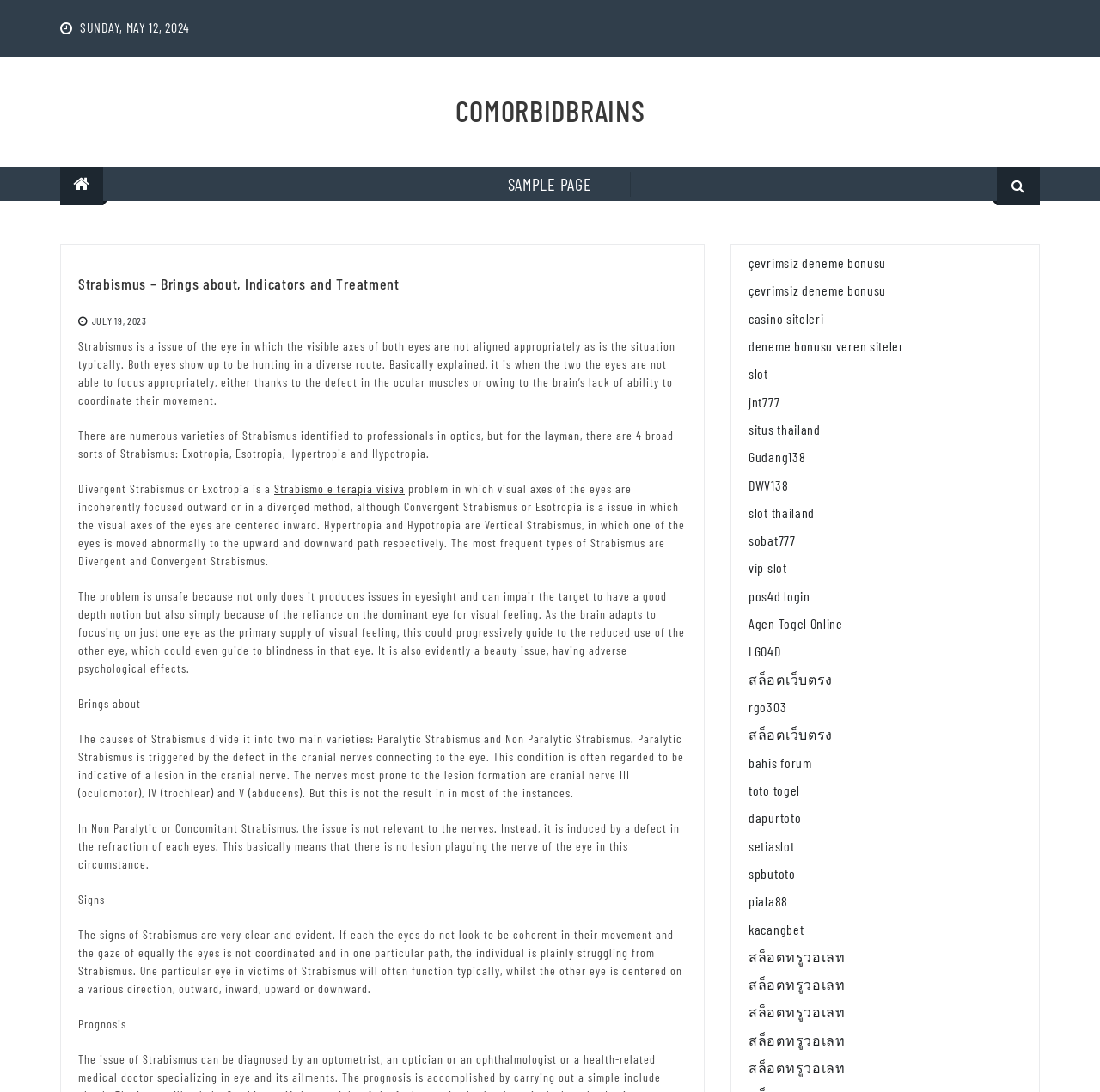Could you provide the bounding box coordinates for the portion of the screen to click to complete this instruction: "Explore the JULY 19, 2023 link"?

[0.083, 0.288, 0.133, 0.299]